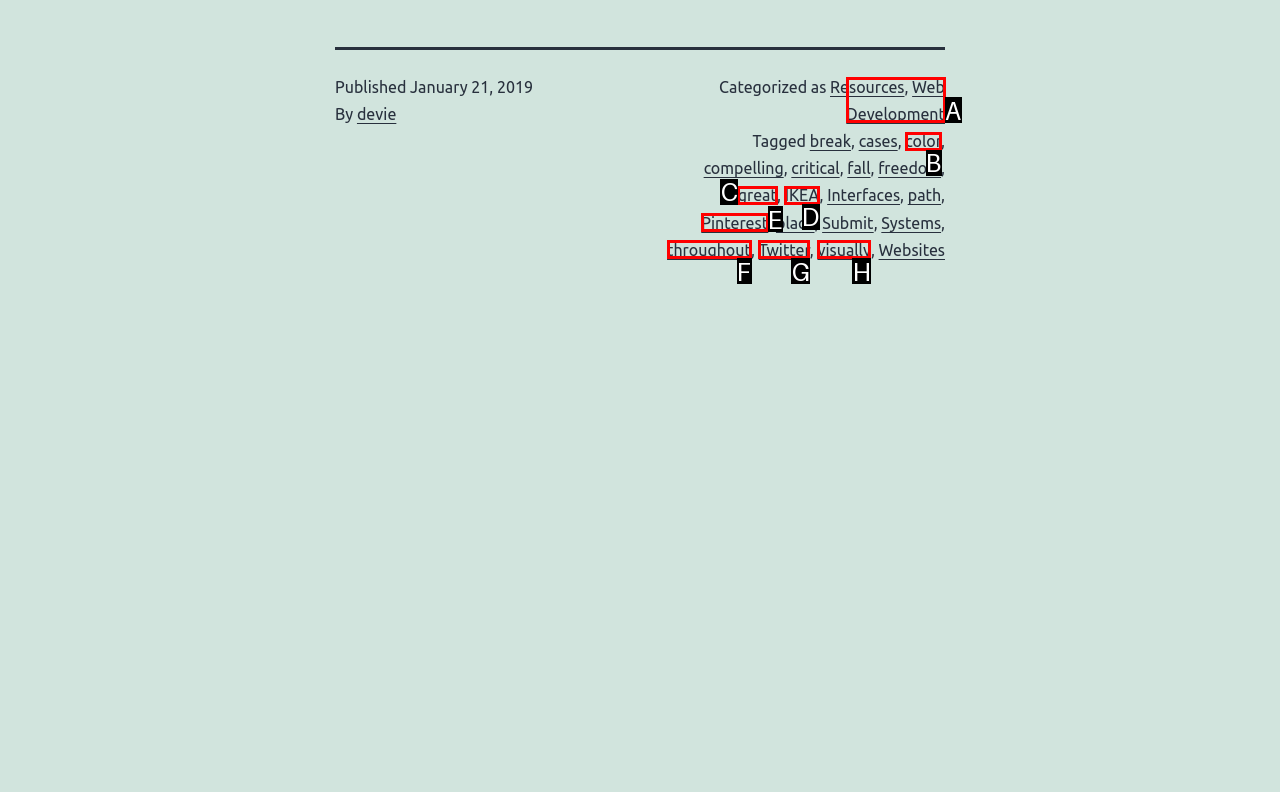Given the element description: Web Development
Pick the letter of the correct option from the list.

A